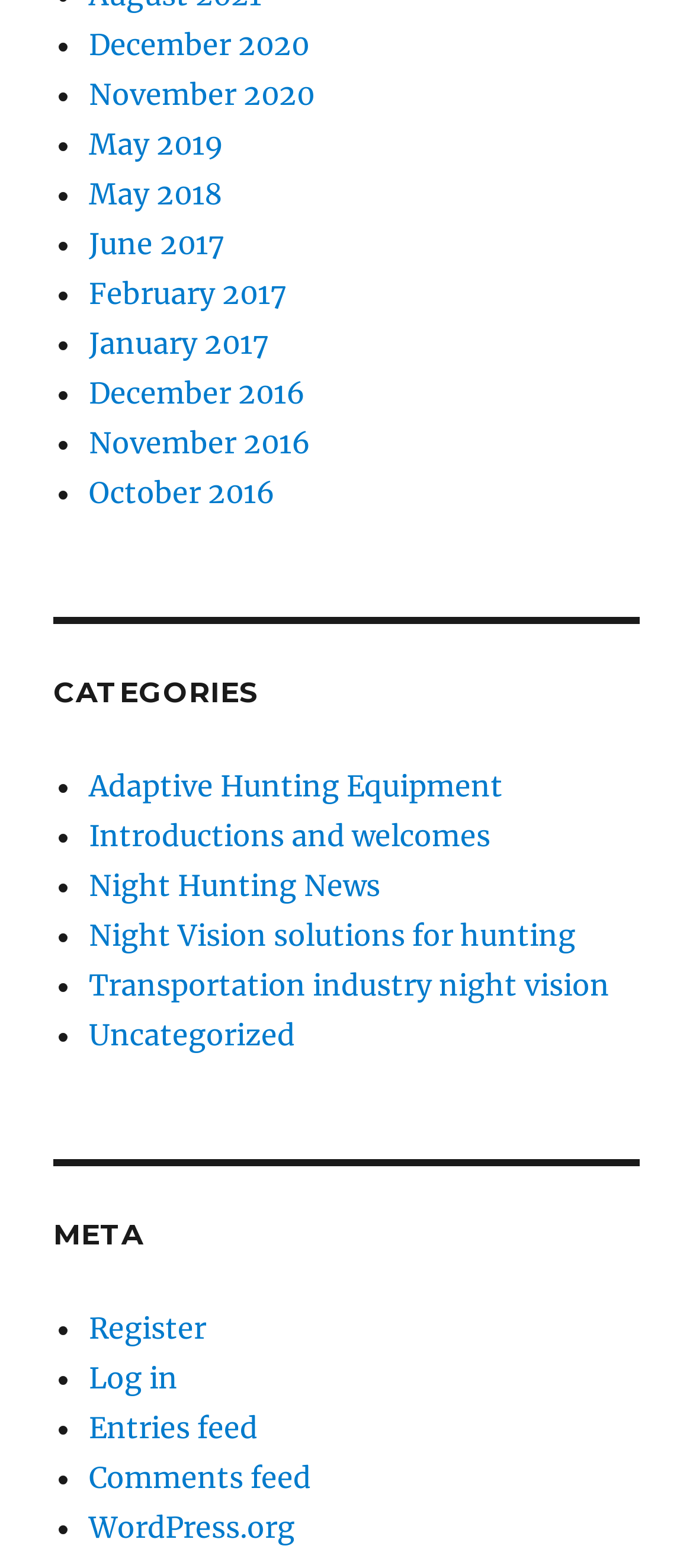Please pinpoint the bounding box coordinates for the region I should click to adhere to this instruction: "Browse Adaptive Hunting Equipment category".

[0.128, 0.49, 0.726, 0.512]